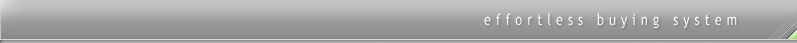Create a detailed narrative that captures the essence of the image.

The image displays the phrase "effortless buying system" prominently against a sleek, modern, gradient background. This design suggests simplicity and ease of use, likely highlighting a feature or service that facilitates a smoother purchasing experience for users. The clean typography emphasizes clarity and accessibility, appealing to individuals looking for a streamlined approach to buying. The choice of color and layout conveys a contemporary aesthetic, making it visually appealing for potential clients or customers.